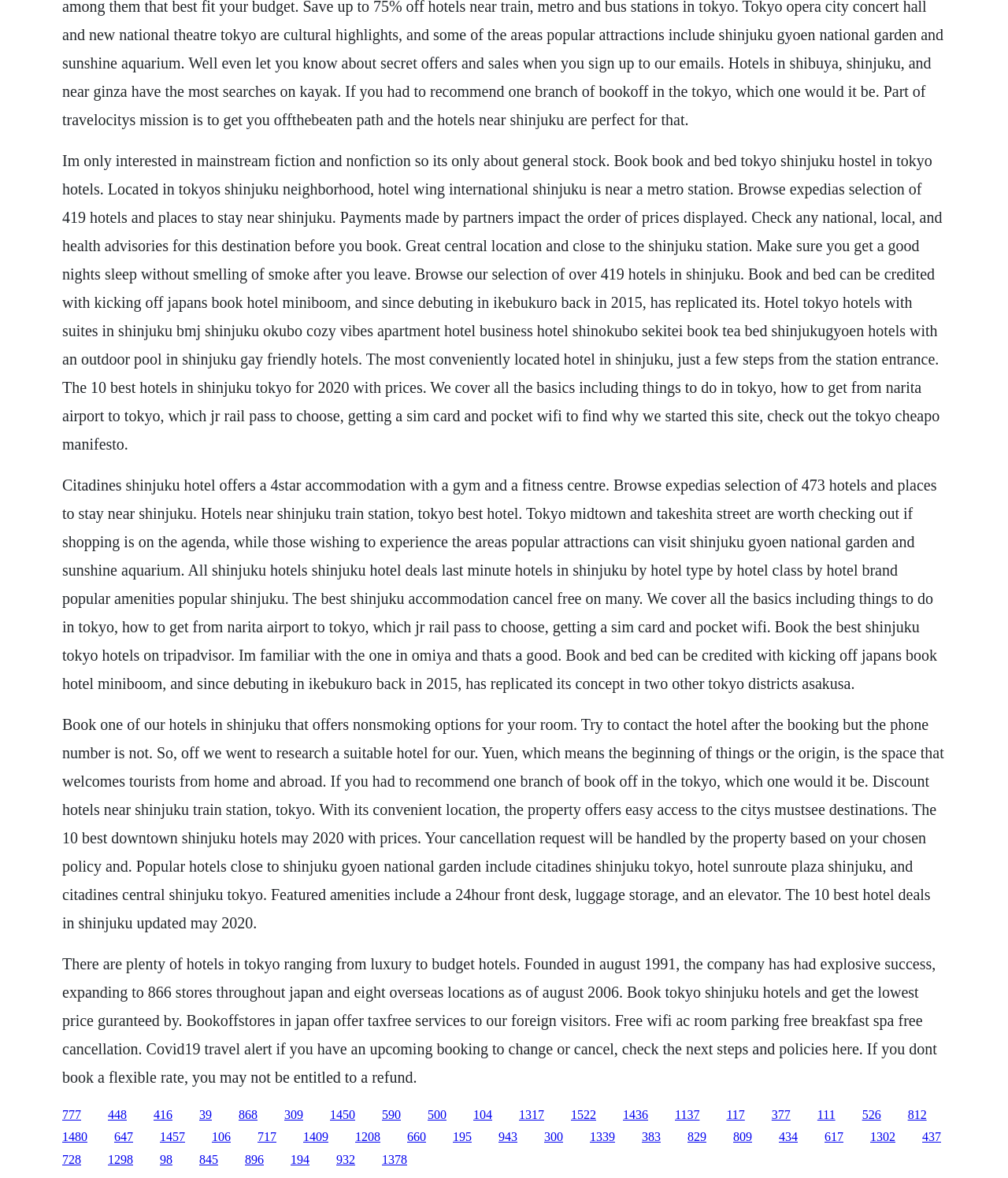What is the name of the company that has had explosive success and expanded to 866 stores throughout Japan?
Based on the image, give a concise answer in the form of a single word or short phrase.

Bookoff